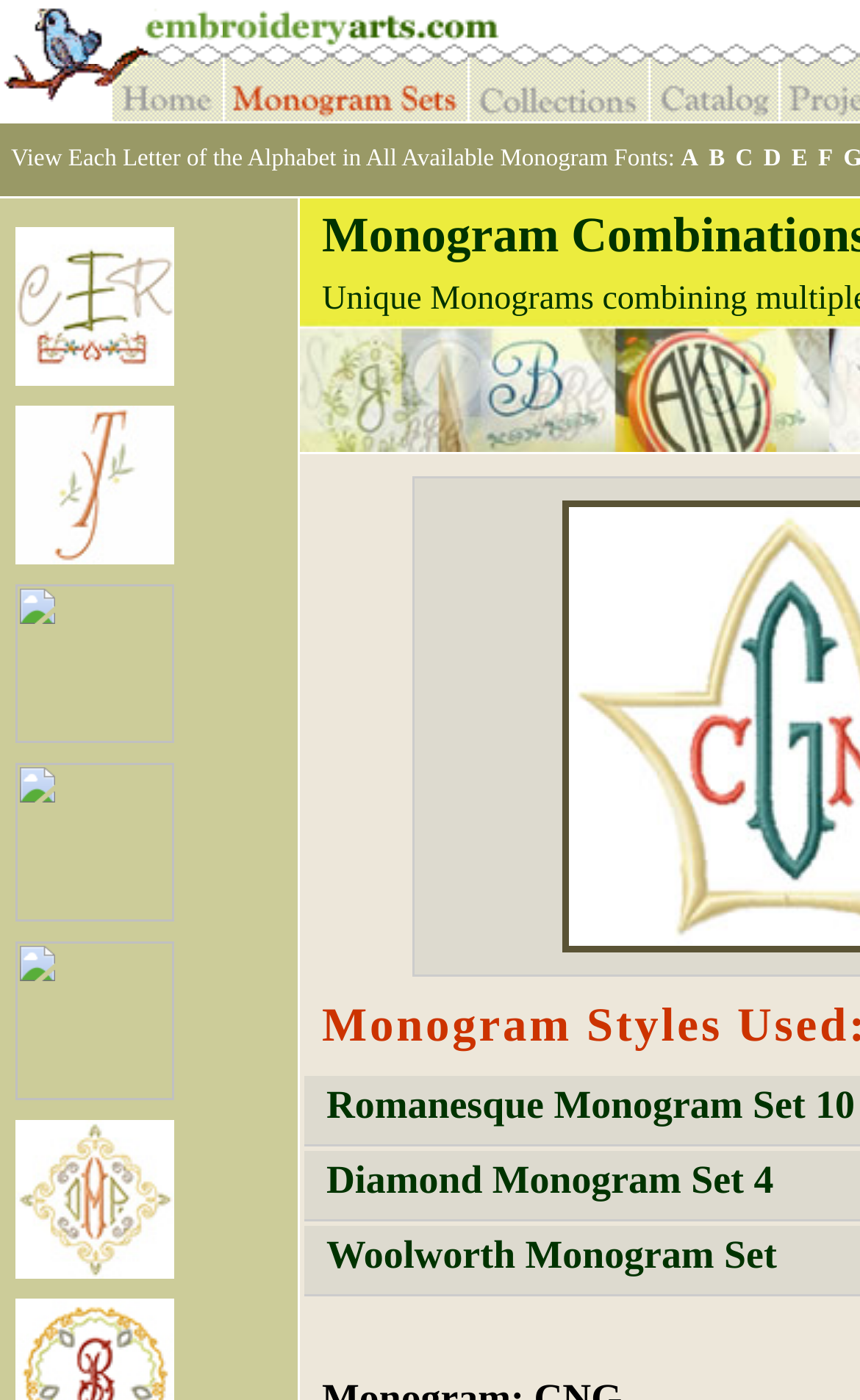Provide a short answer to the following question with just one word or phrase: What is the layout of the webpage?

Table layout